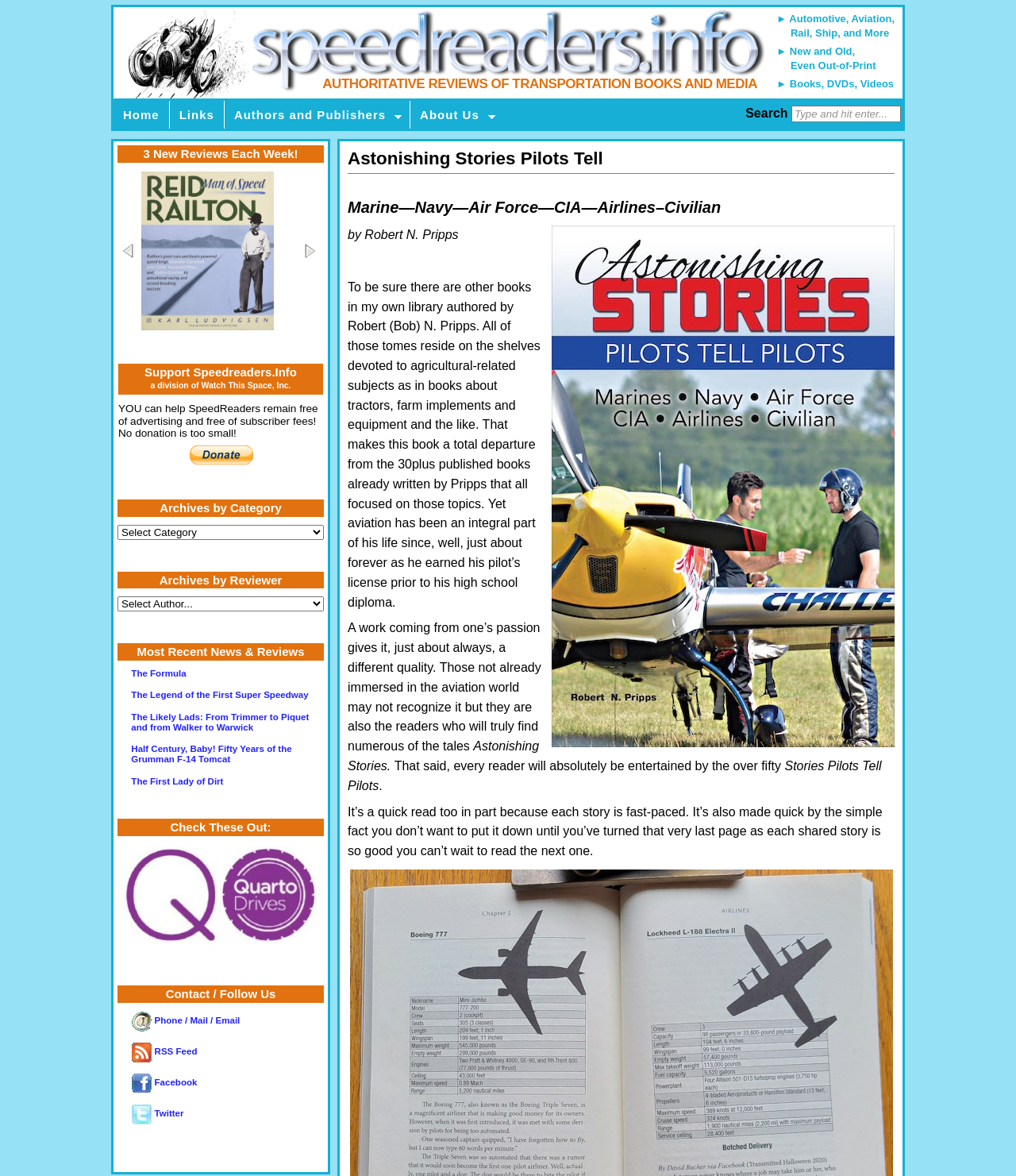Please identify the bounding box coordinates of the region to click in order to complete the given instruction: "Follow on Facebook". The coordinates should be four float numbers between 0 and 1, i.e., [left, top, right, bottom].

[0.13, 0.916, 0.194, 0.925]